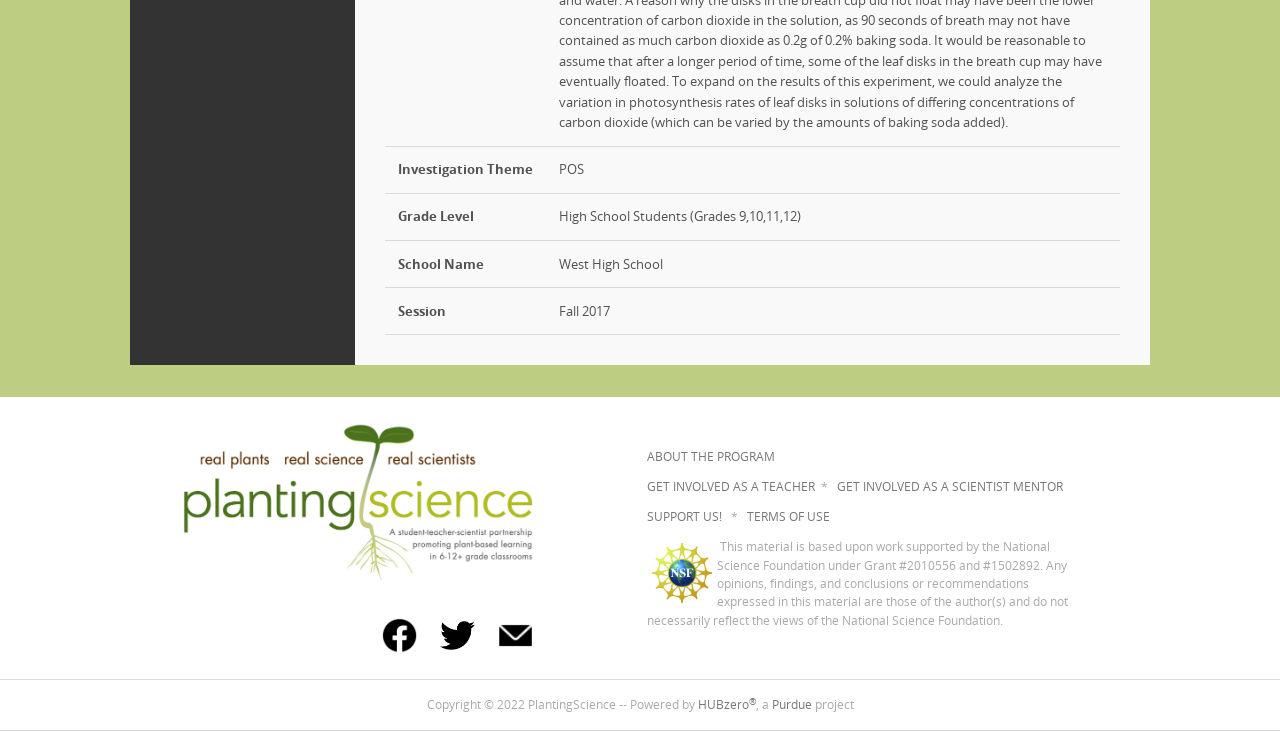Determine the bounding box coordinates of the clickable element necessary to fulfill the instruction: "Visit the HUBzero website". Provide the coordinates as four float numbers within the 0 to 1 range, i.e., [left, top, right, bottom].

[0.545, 0.953, 0.59, 0.974]